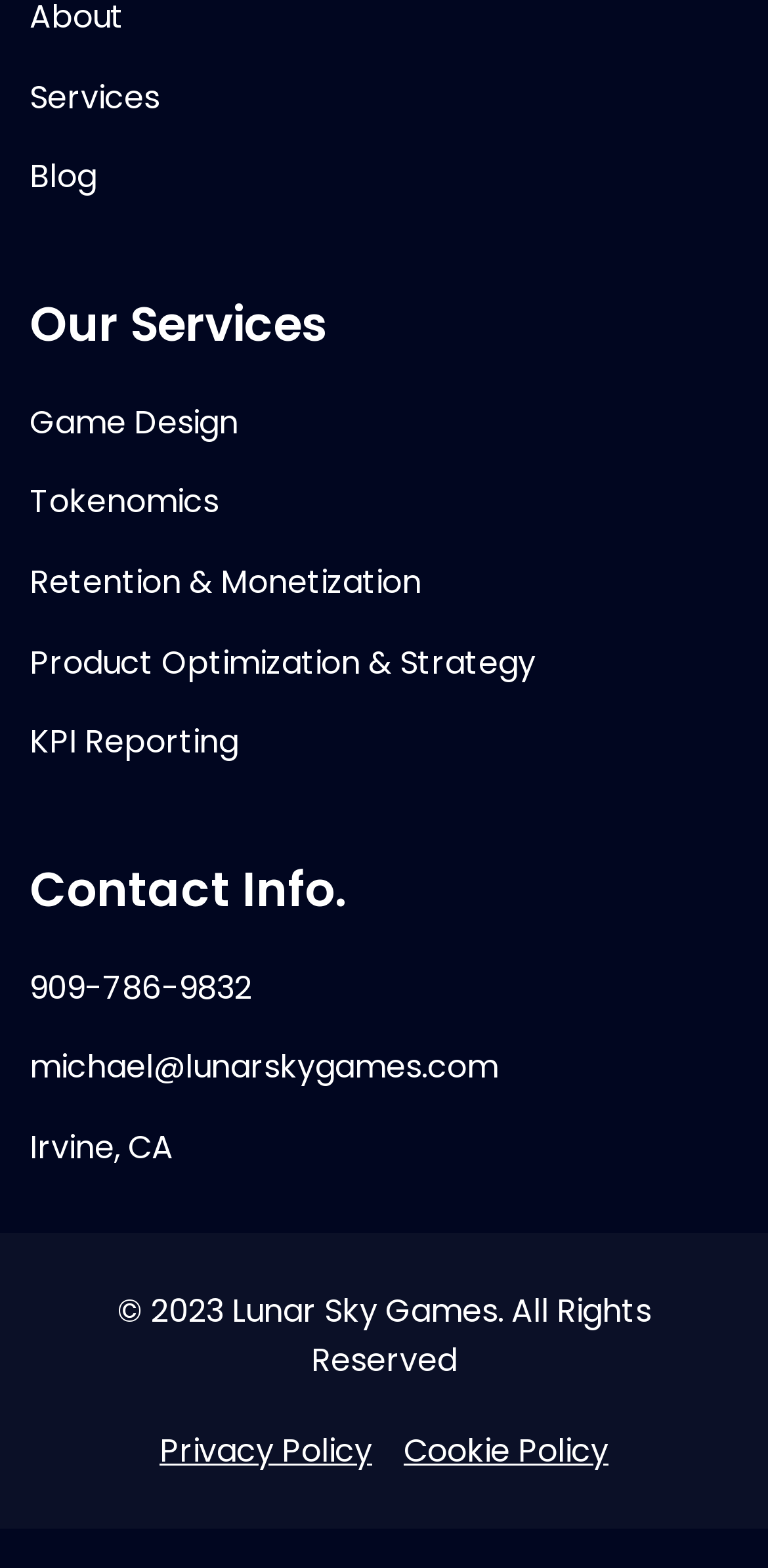Please determine the bounding box coordinates for the element that should be clicked to follow these instructions: "View Privacy Policy".

[0.208, 0.909, 0.485, 0.941]